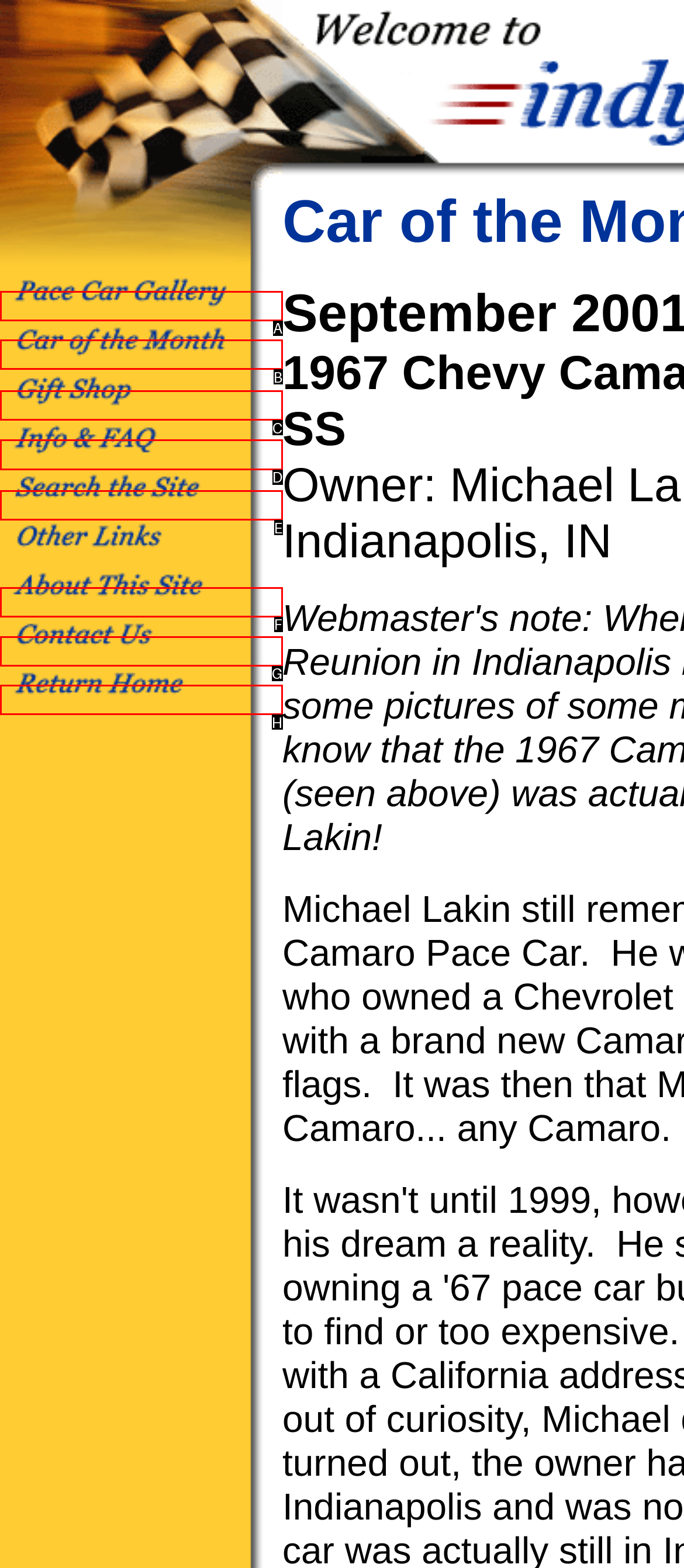From the choices given, find the HTML element that matches this description: name="menu_10". Answer with the letter of the selected option directly.

E